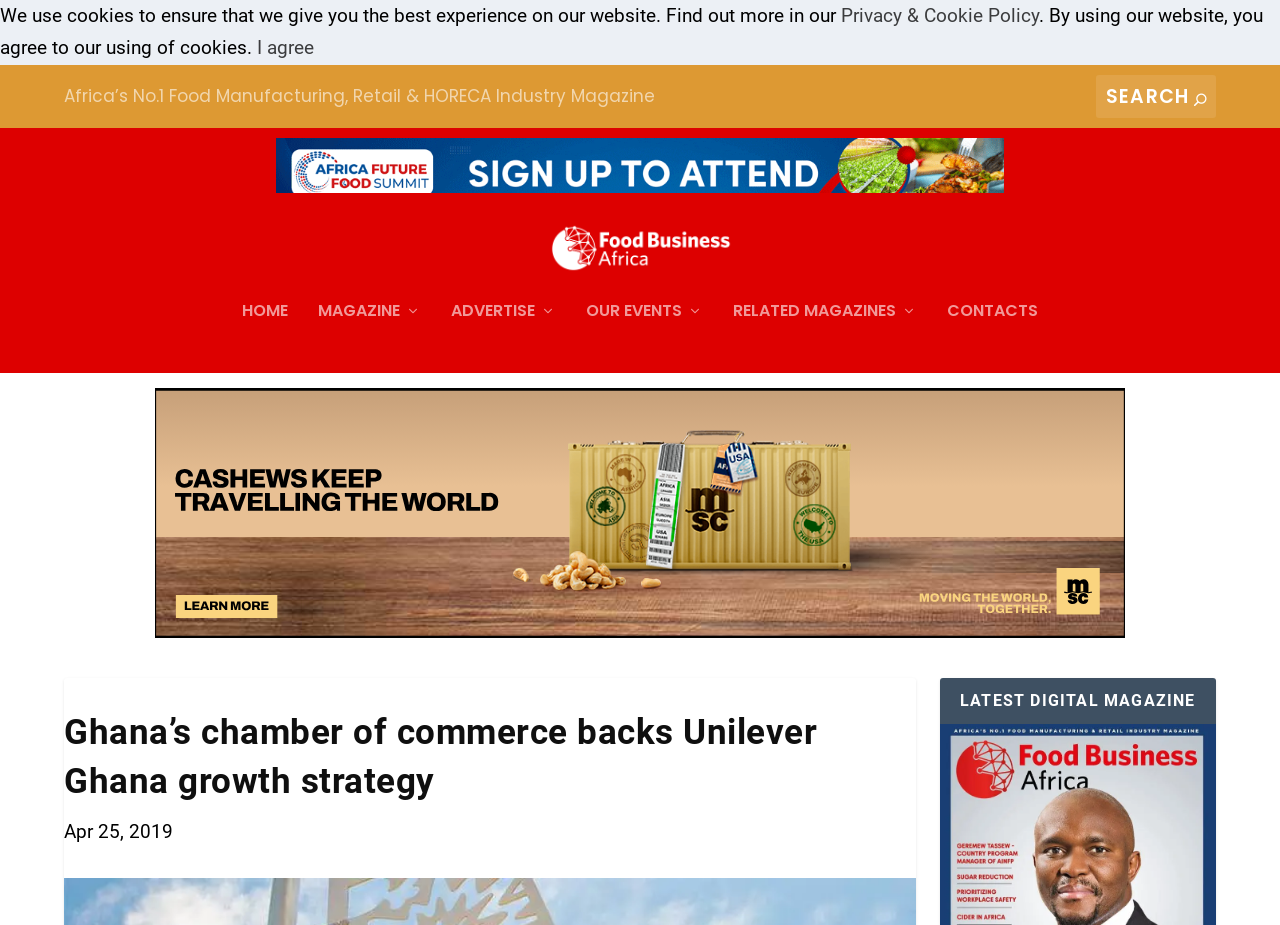Give a short answer using one word or phrase for the question:
What is the name of the magazine?

Food Business Africa Magazine